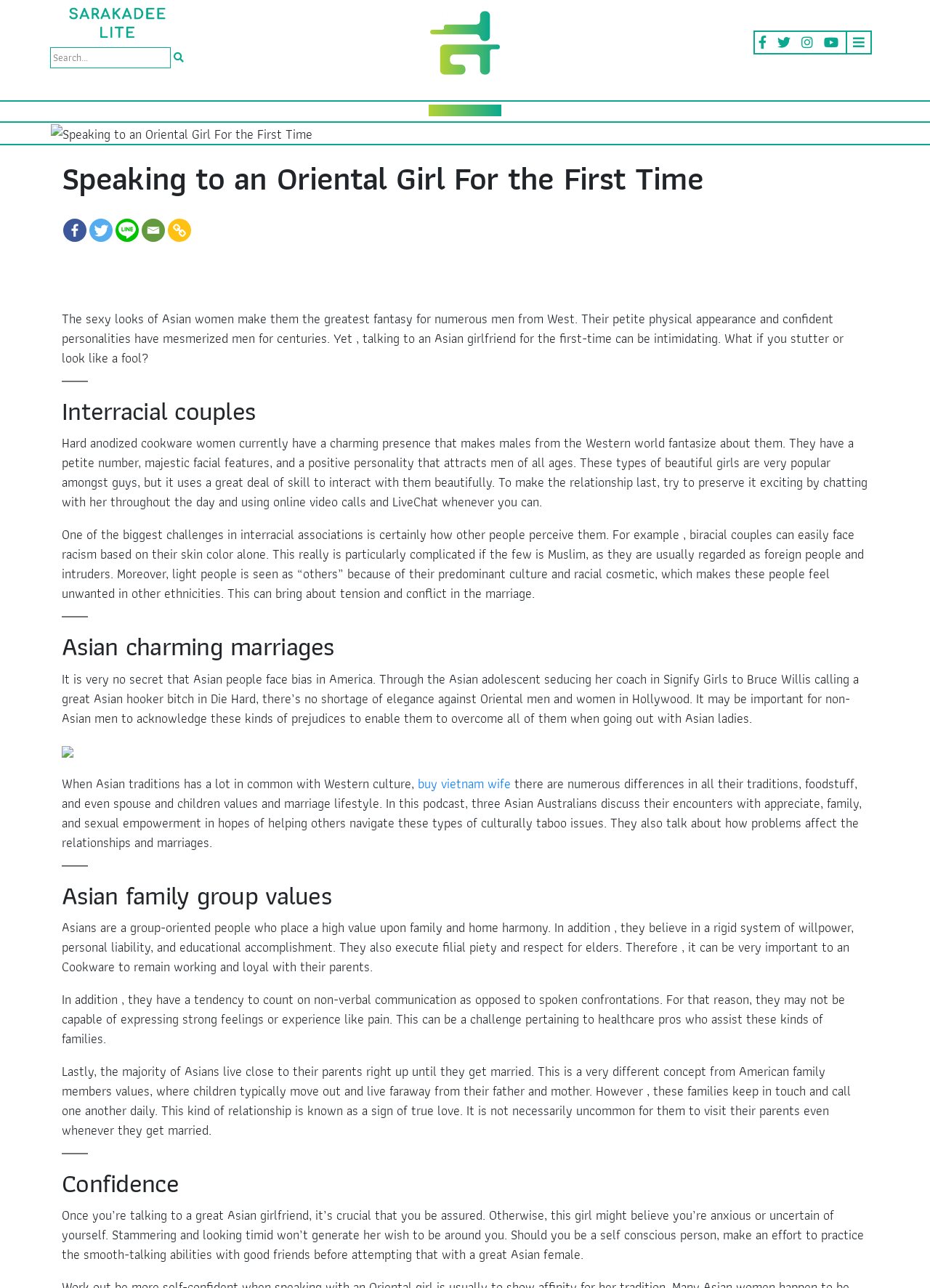What is the main topic of this webpage?
Look at the image and construct a detailed response to the question.

Based on the content of the webpage, it appears to be discussing Asian women and relationships, including their physical appearance, personalities, and cultural differences. The webpage also provides advice on how to interact with Asian women and build successful relationships.